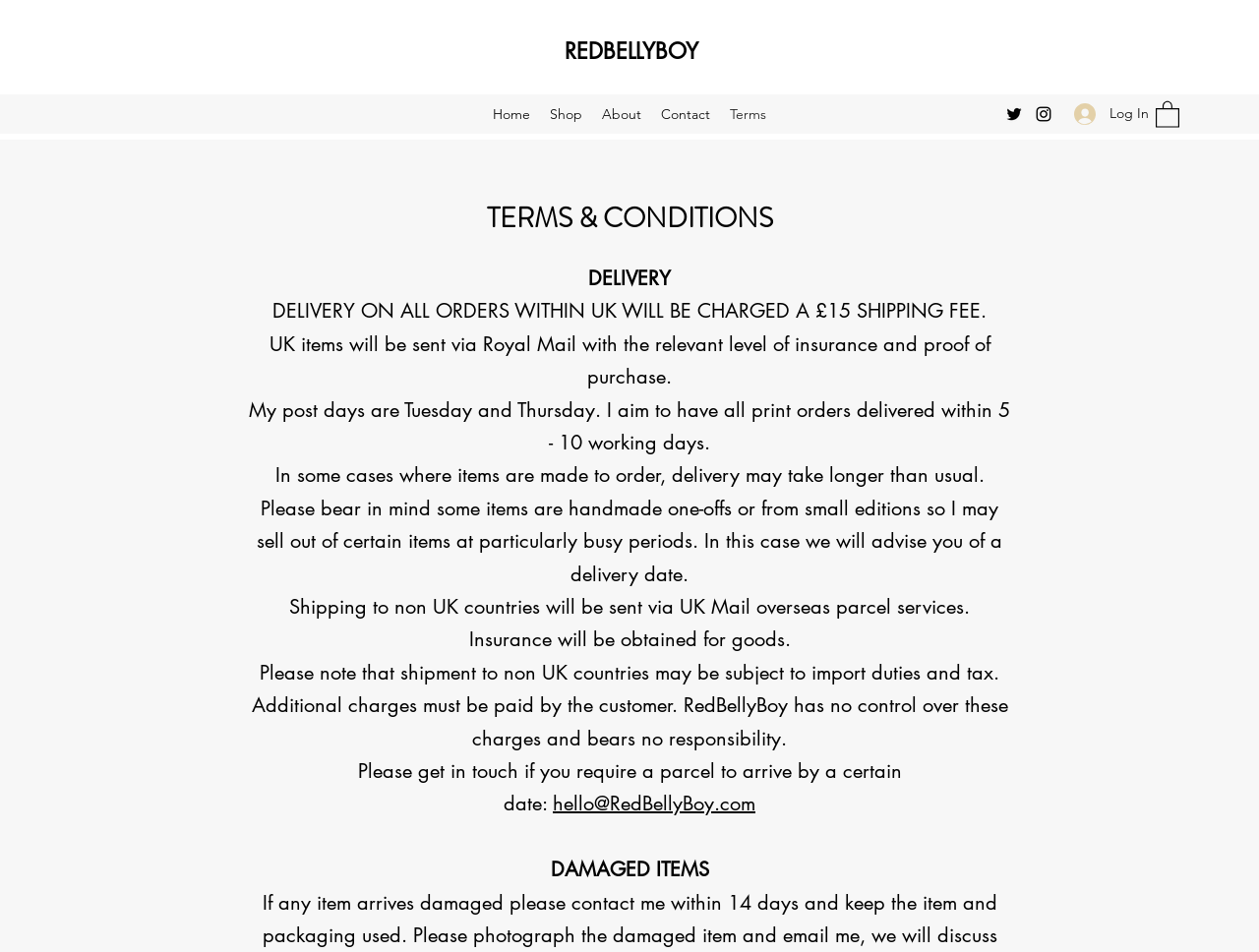Identify the bounding box coordinates of the section that should be clicked to achieve the task described: "Click the Contact link".

[0.517, 0.104, 0.572, 0.135]